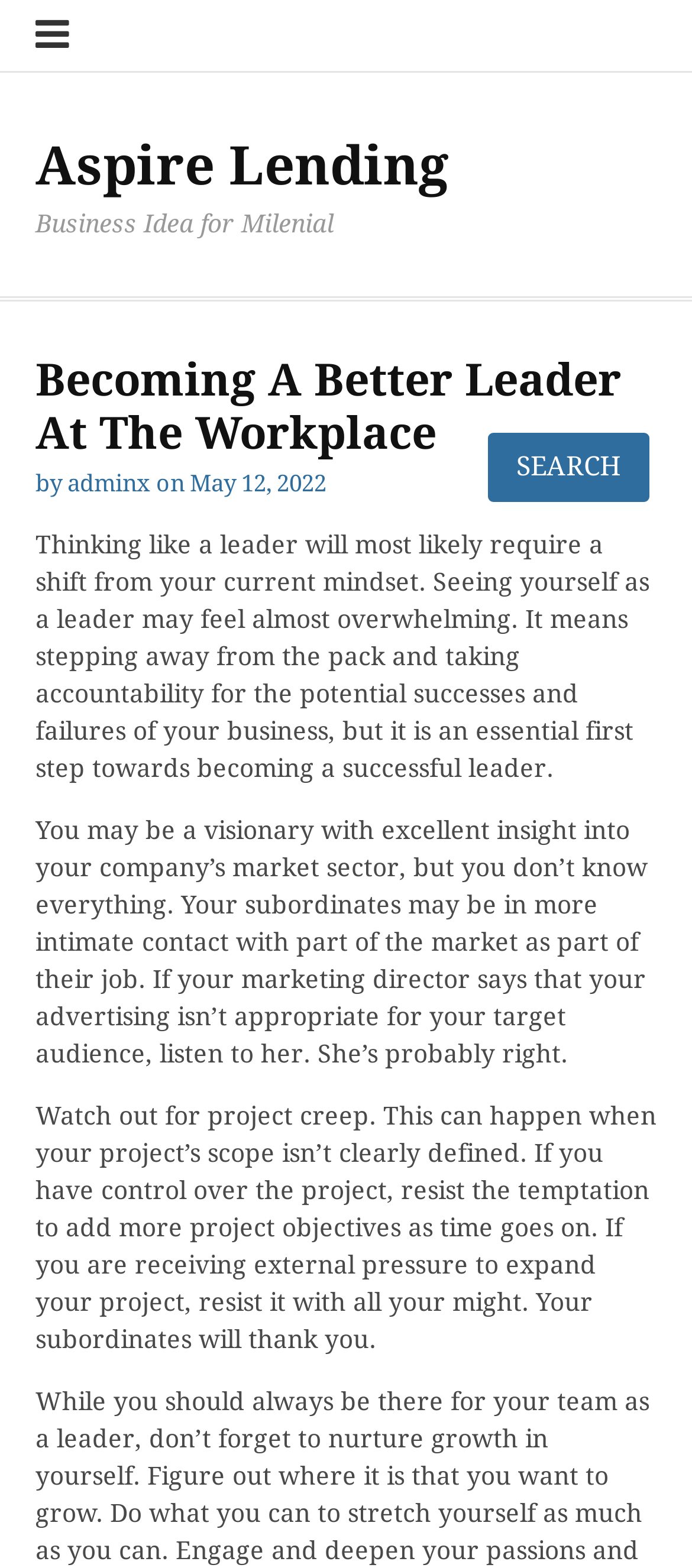Using the provided element description, identify the bounding box coordinates as (top-left x, top-left y, bottom-right x, bottom-right y). Ensure all values are between 0 and 1. Description: Social Media Posts by API

None